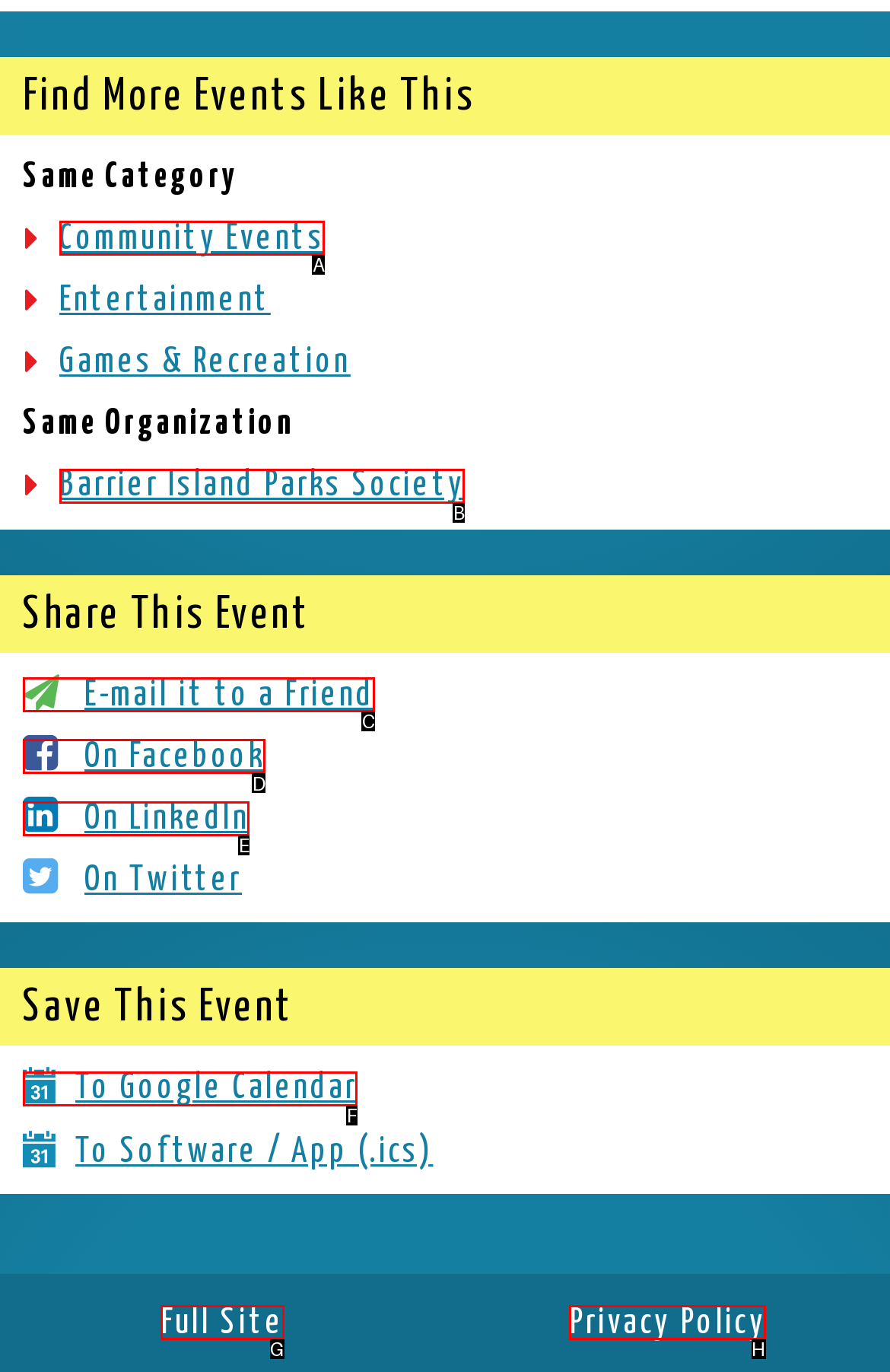Select the letter that corresponds to the description: Community Events. Provide your answer using the option's letter.

A